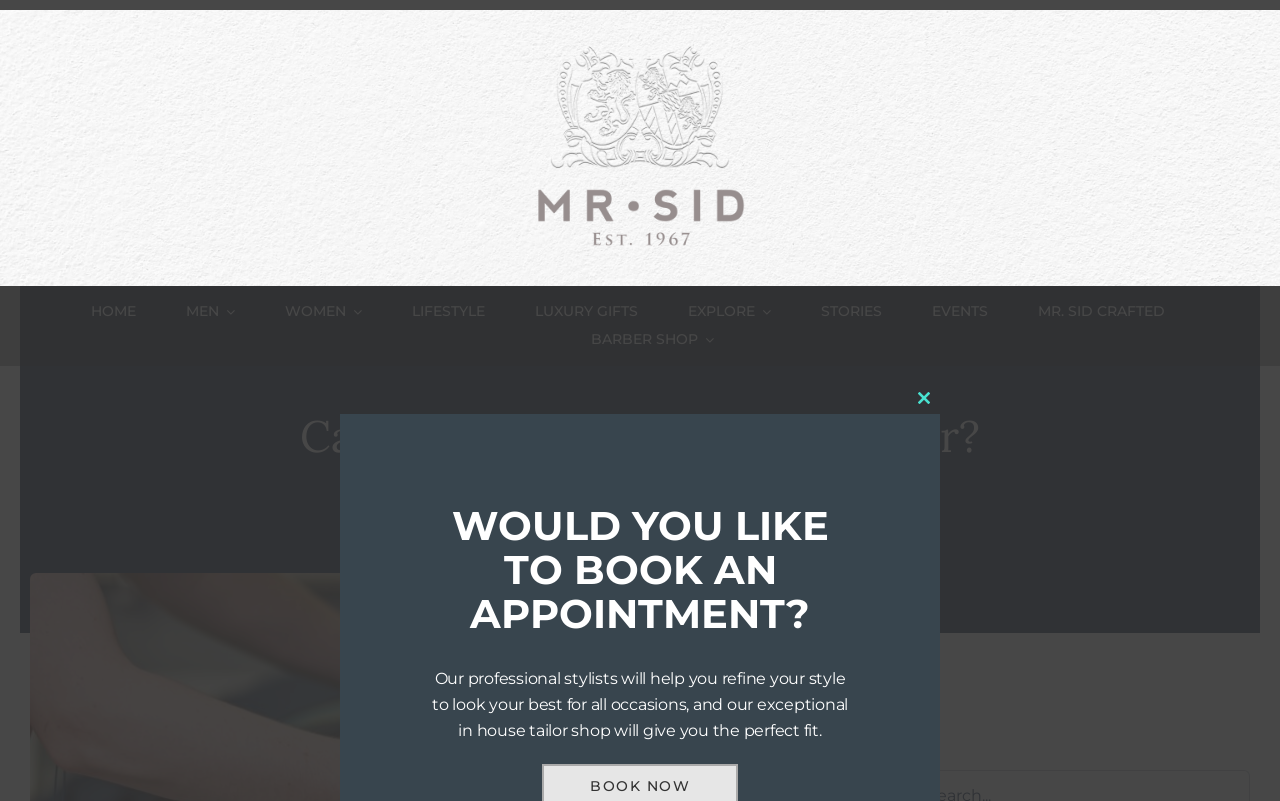Pinpoint the bounding box coordinates of the clickable area necessary to execute the following instruction: "Check 'Hestra Gloves' accessories". The coordinates should be given as four float numbers between 0 and 1, namely [left, top, right, bottom].

[0.836, 0.586, 0.914, 0.61]